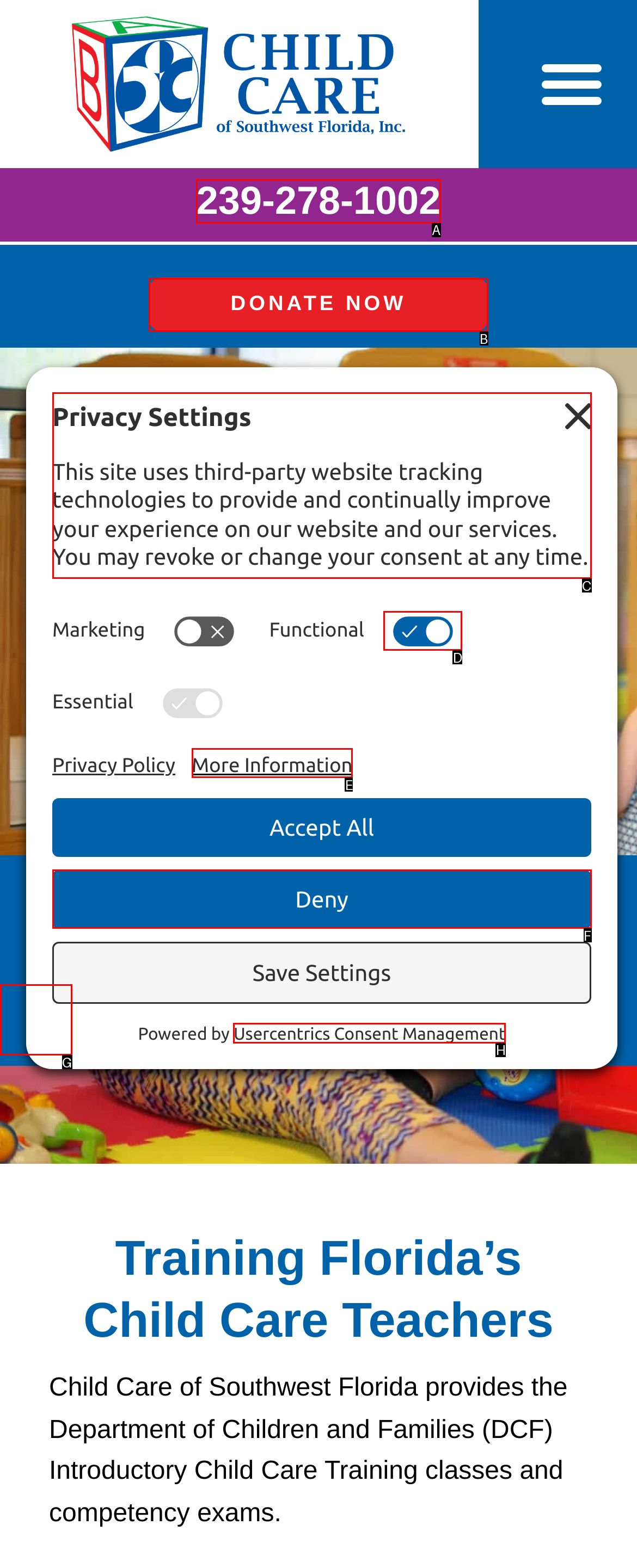Tell me which one HTML element you should click to complete the following task: Read about Witnessing a Pregnant Whitetail Doe
Answer with the option's letter from the given choices directly.

None